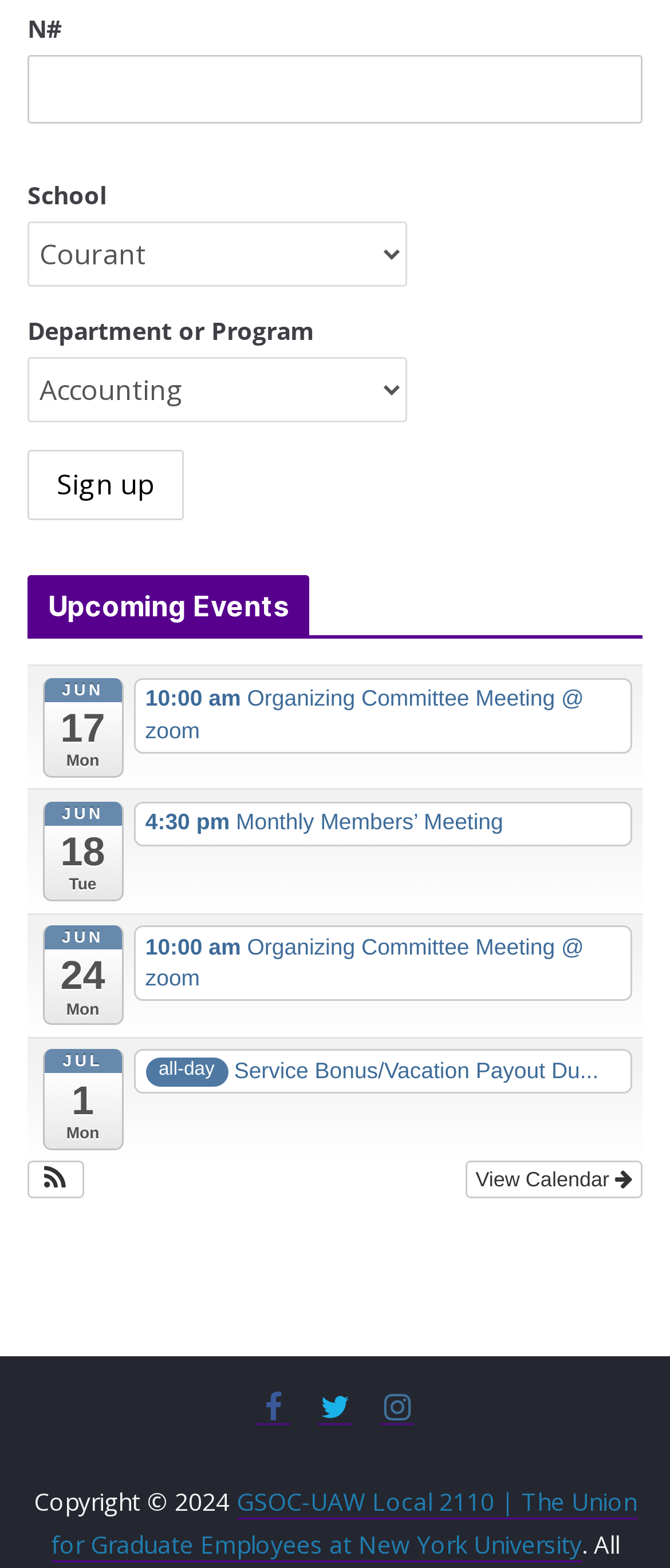Provide a thorough and detailed response to the question by examining the image: 
What is the name of the union mentioned on the webpage?

The webpage mentions 'GSOC-UAW Local 2110 | The Union for Graduate Employees at New York University' at the bottom, which suggests that the webpage is affiliated with this union.